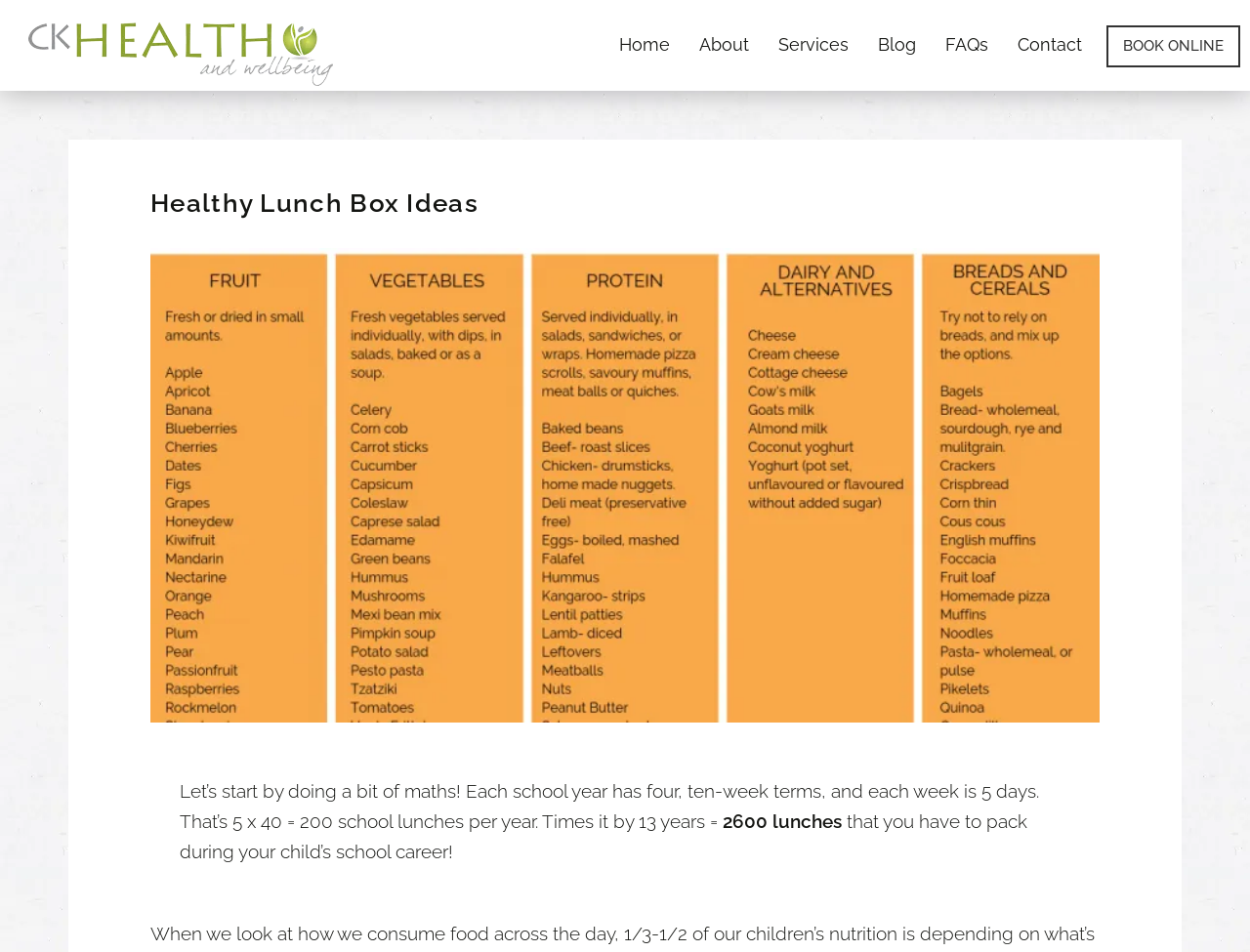Identify the bounding box coordinates of the part that should be clicked to carry out this instruction: "go to CK Health homepage".

[0.008, 0.005, 0.281, 0.09]